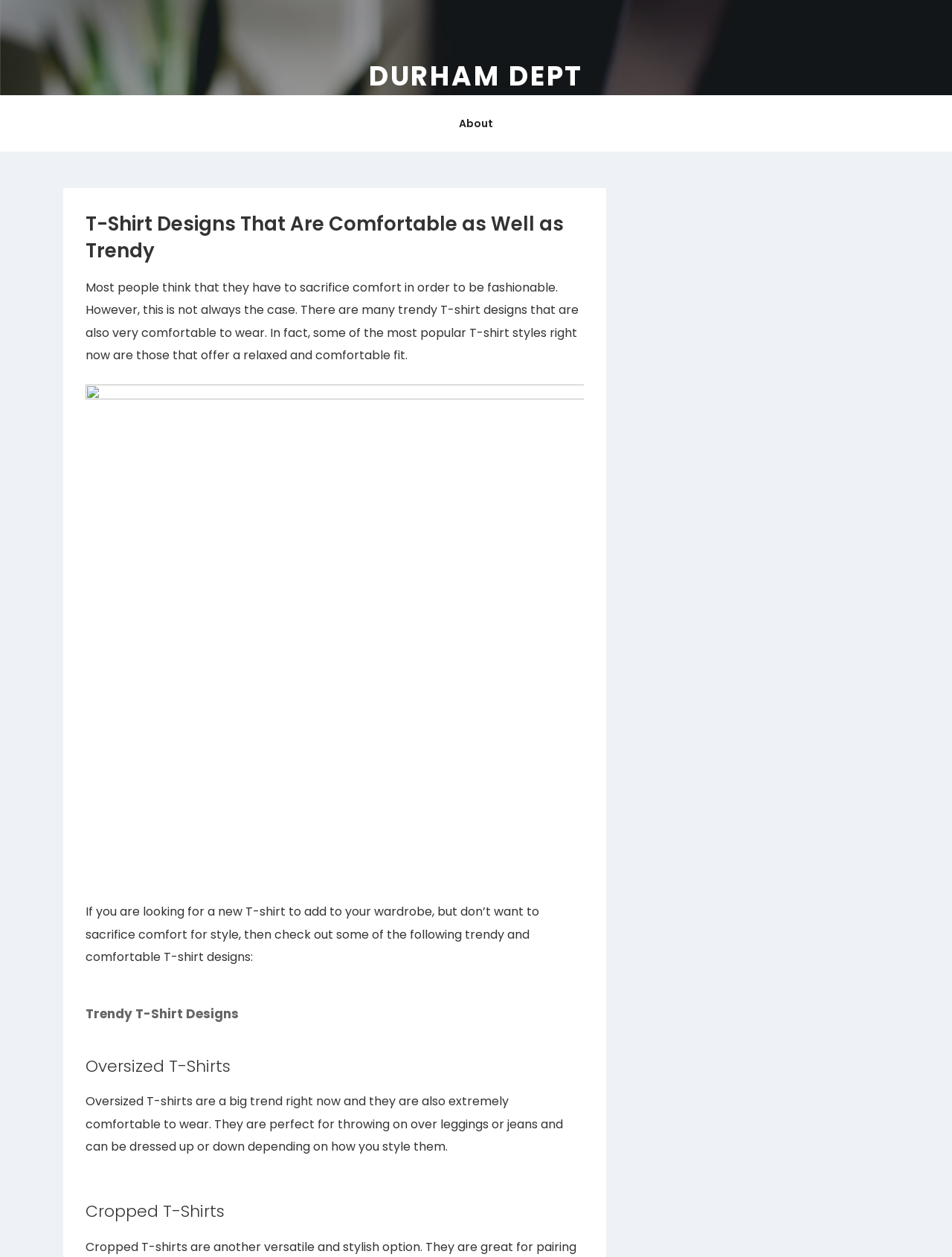What is the purpose of the 'About' link?
With the help of the image, please provide a detailed response to the question.

The 'About' link is located in the top menu navigation, which suggests that it is a link to a page that provides information about Durham Dept, the entity behind the webpage.